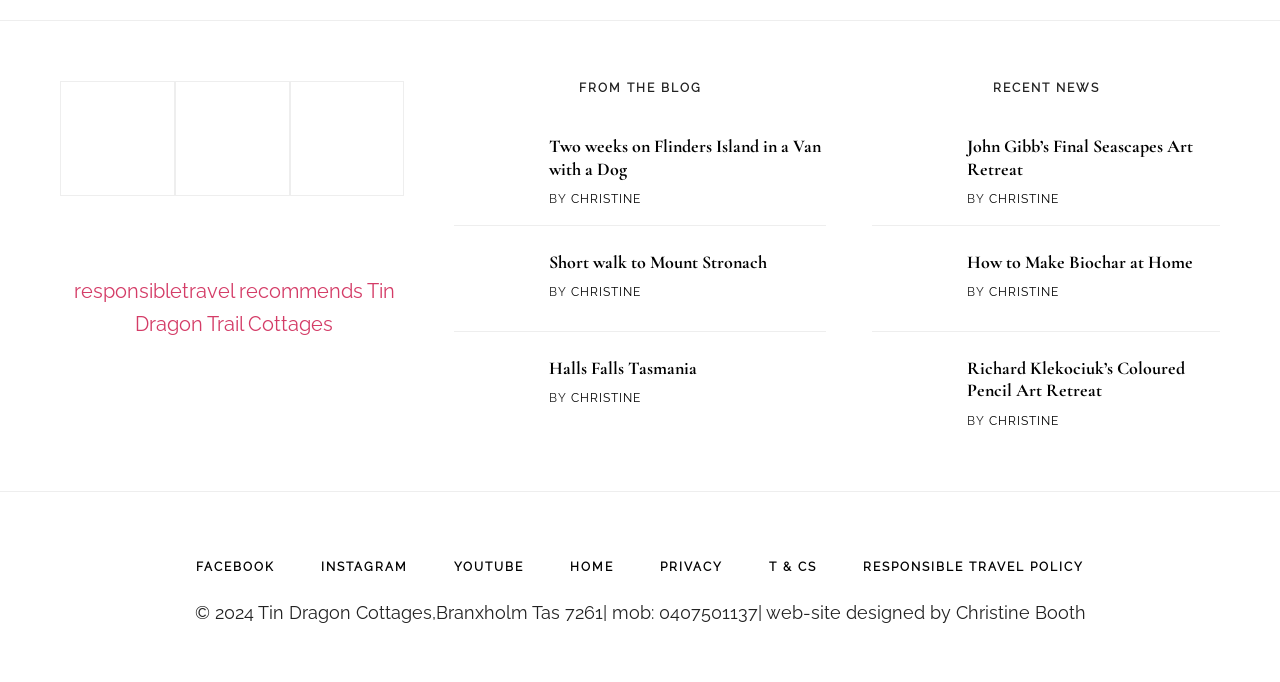Given the description "Job Training", determine the bounding box of the corresponding UI element.

None